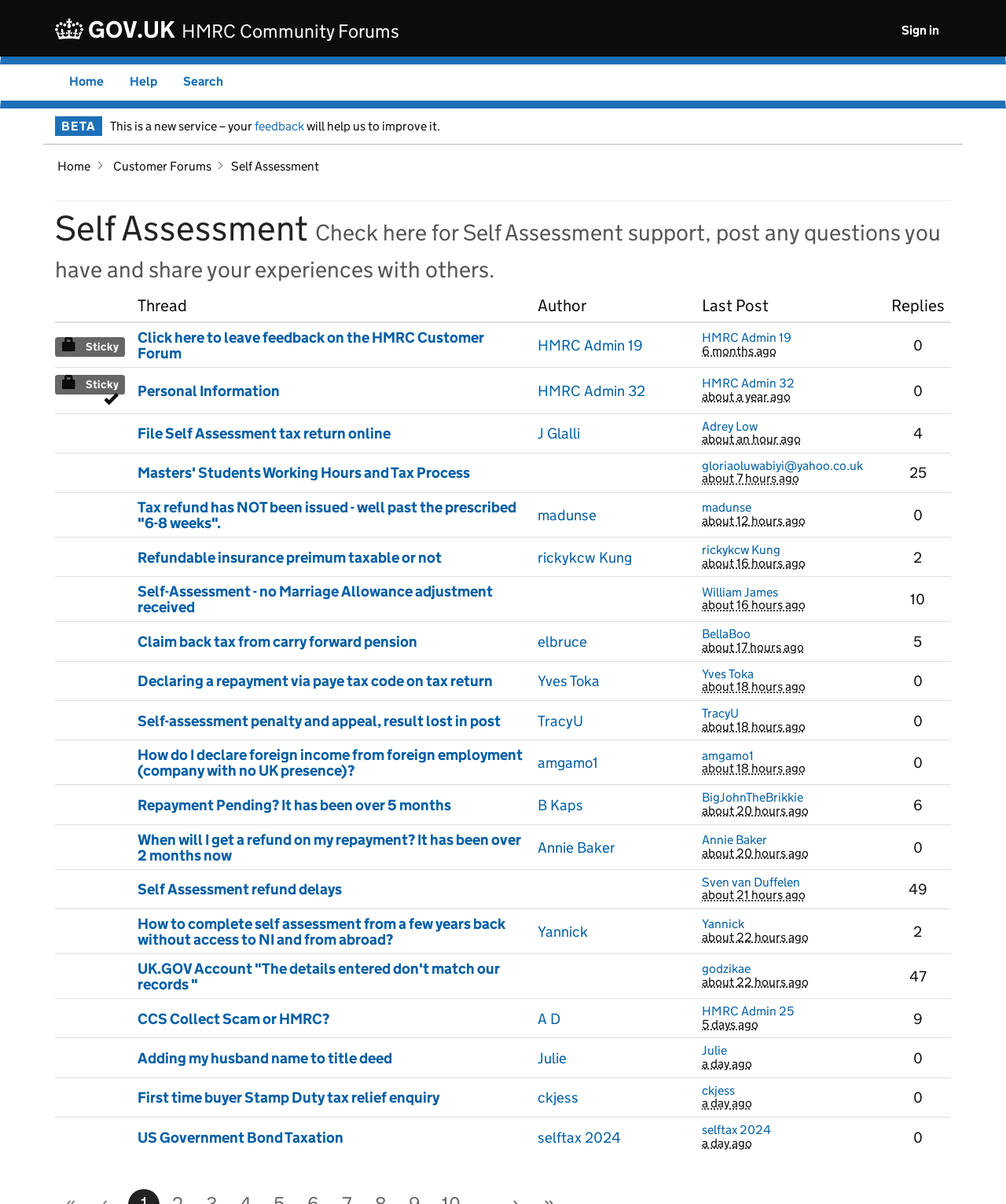Locate the bounding box coordinates of the area where you should click to accomplish the instruction: "Click on 'Sign in'".

[0.896, 0.019, 0.934, 0.031]